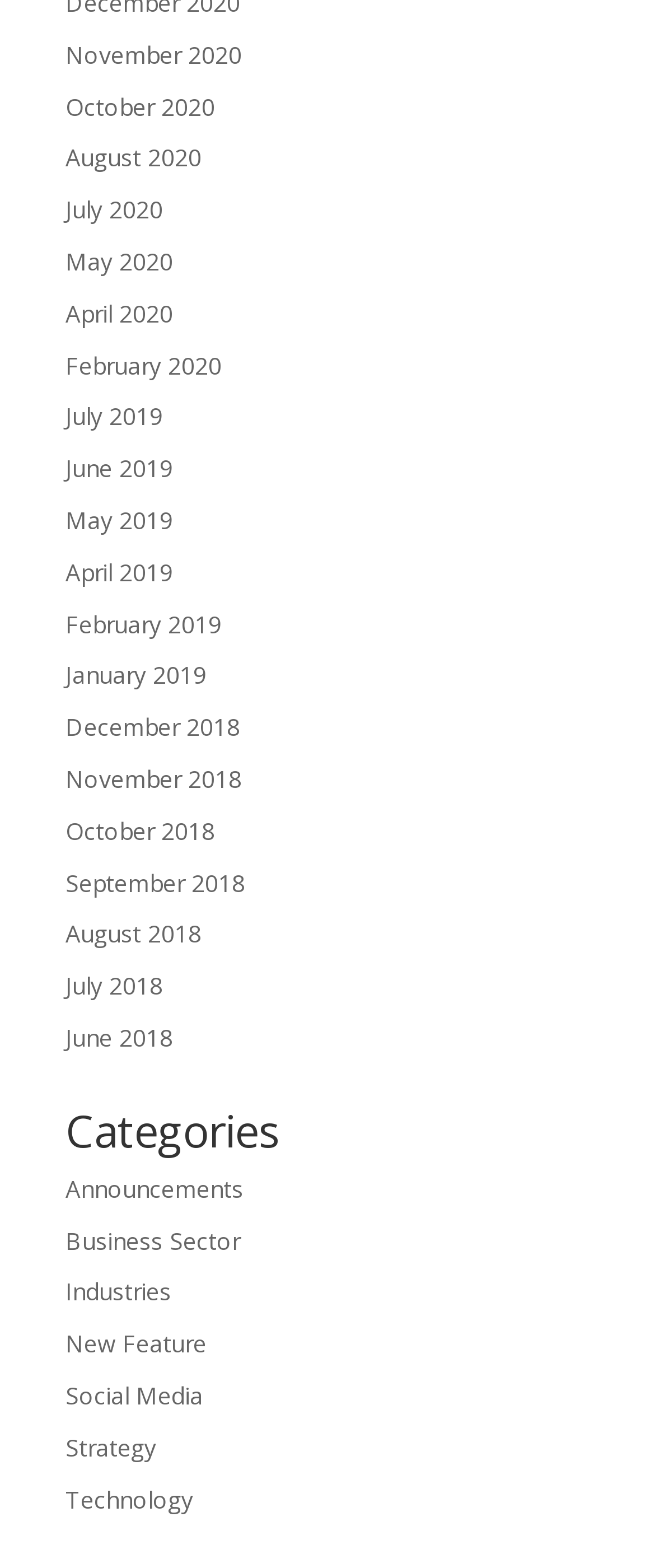How many links are there in total?
Please ensure your answer is as detailed and informative as possible.

I counted the number of links on the webpage, including the month and year links and the category links, and found a total of 31 links.